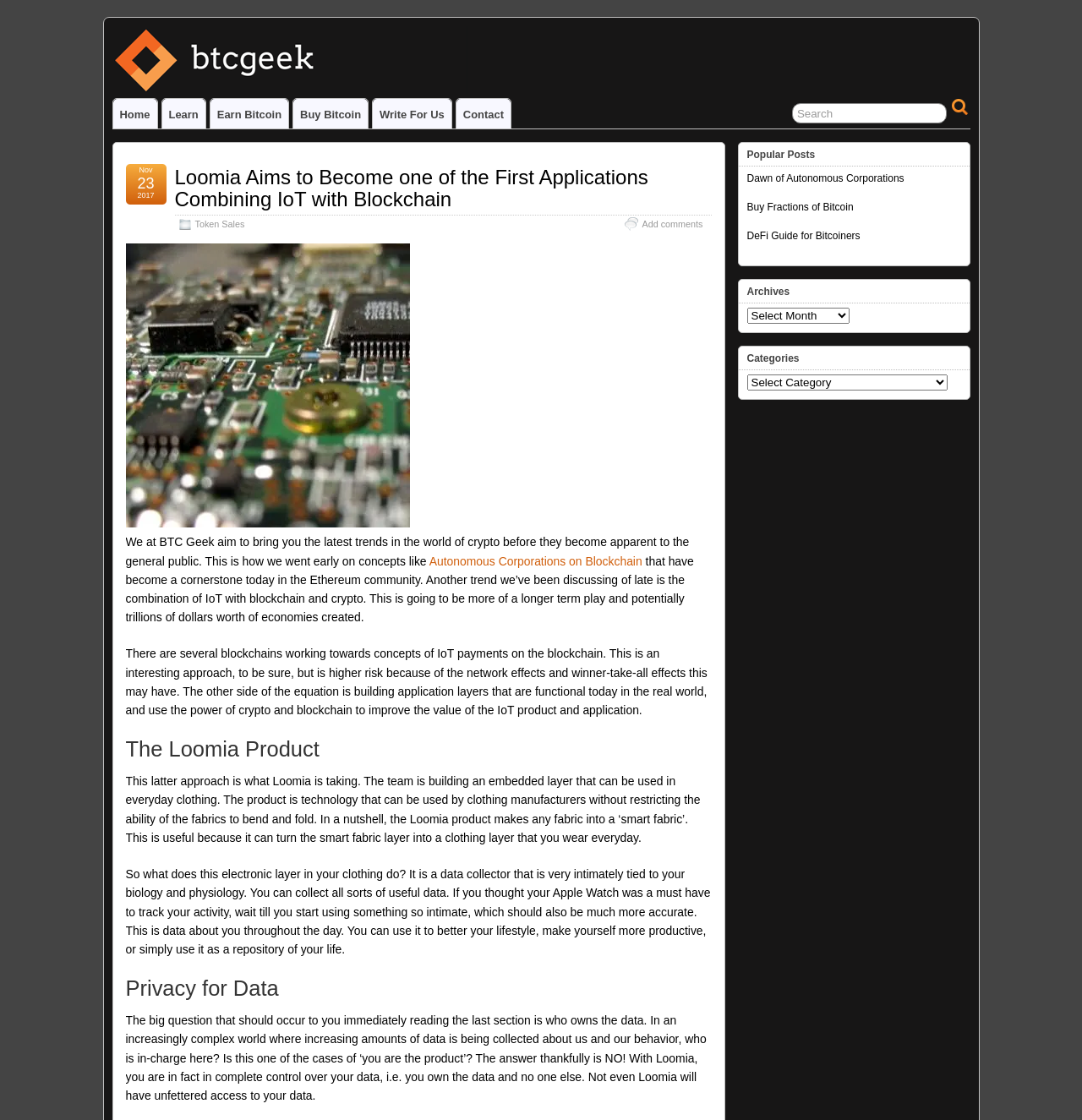What is Loomia building?
Refer to the image and give a detailed answer to the query.

Based on the webpage content, Loomia is building an application that combines IoT with blockchain technology, which is embedded into everyday clothing, making it a wearable layer.